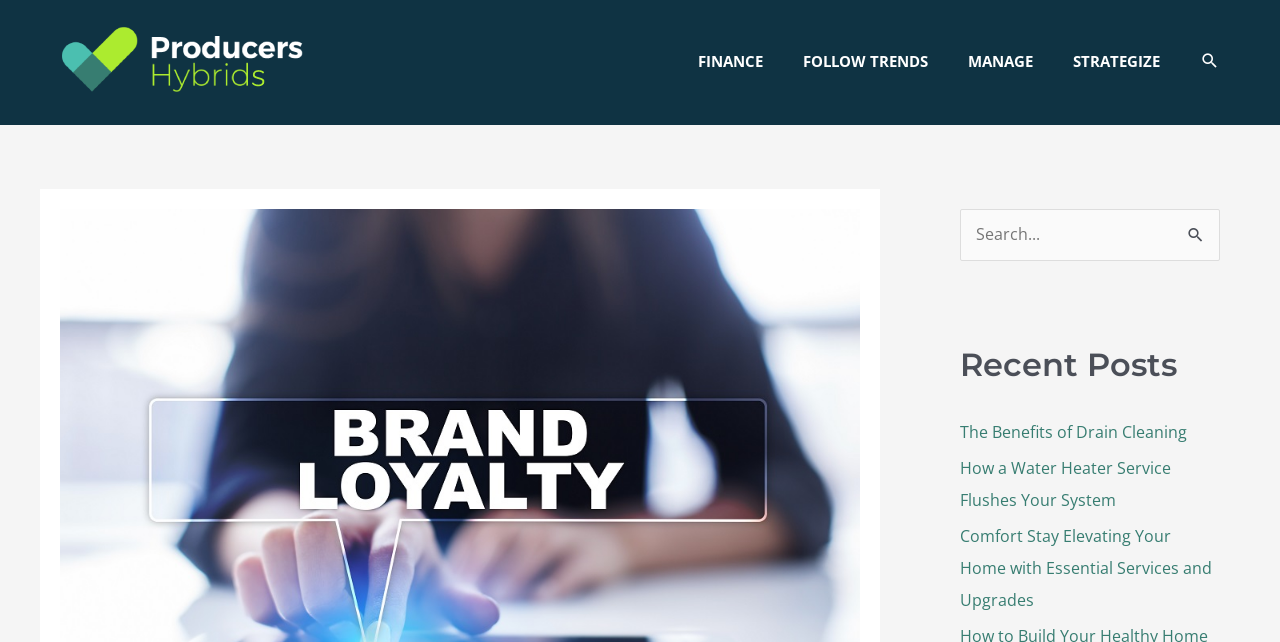Determine the bounding box coordinates for the UI element described. Format the coordinates as (top-left x, top-left y, bottom-right x, bottom-right y) and ensure all values are between 0 and 1. Element description: parent_node: Search for: value="Search"

[0.918, 0.326, 0.953, 0.412]